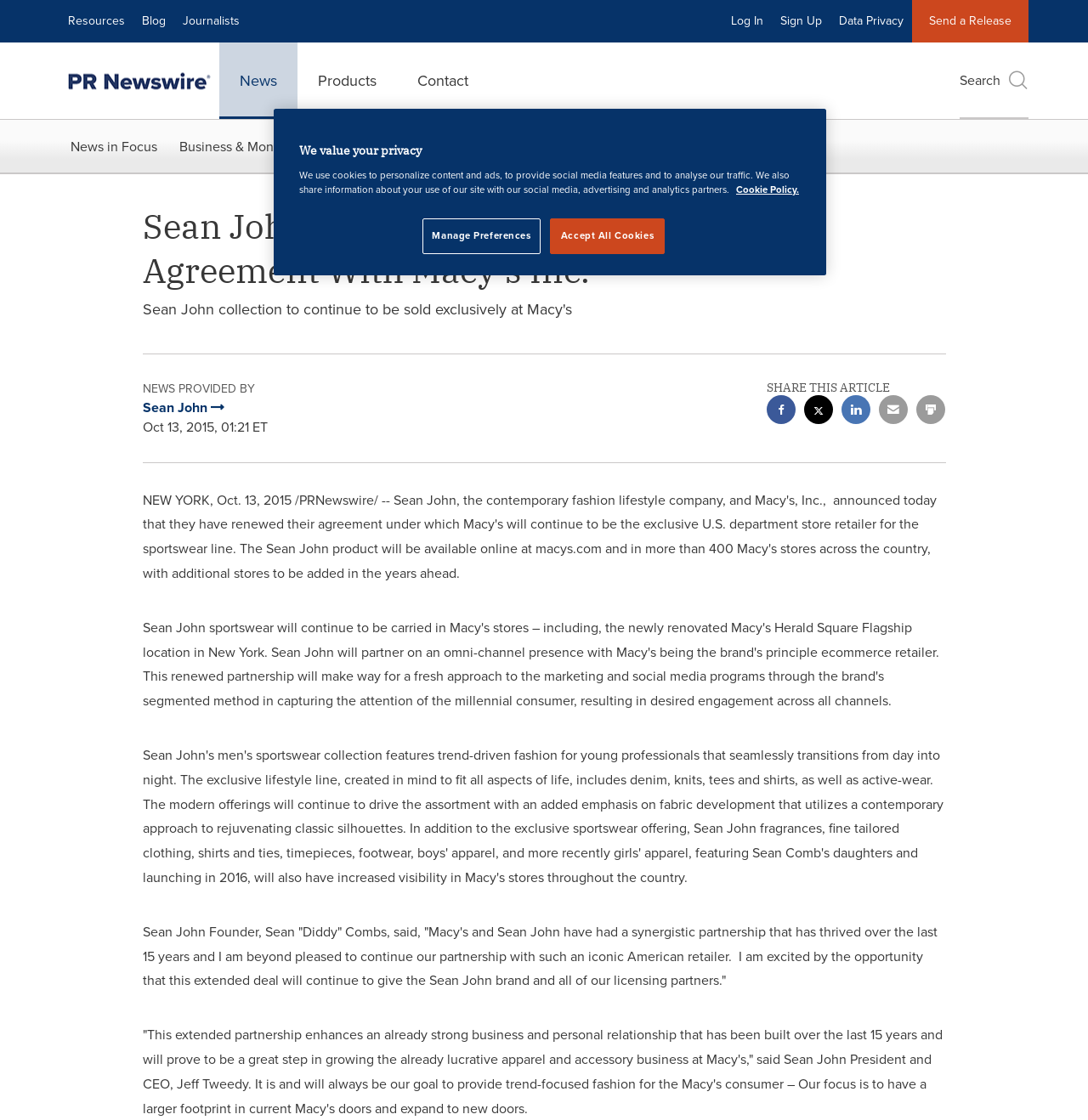Identify the bounding box coordinates for the UI element described as follows: "aria-label="printing current page"". Ensure the coordinates are four float numbers between 0 and 1, formatted as [left, top, right, bottom].

[0.843, 0.352, 0.869, 0.382]